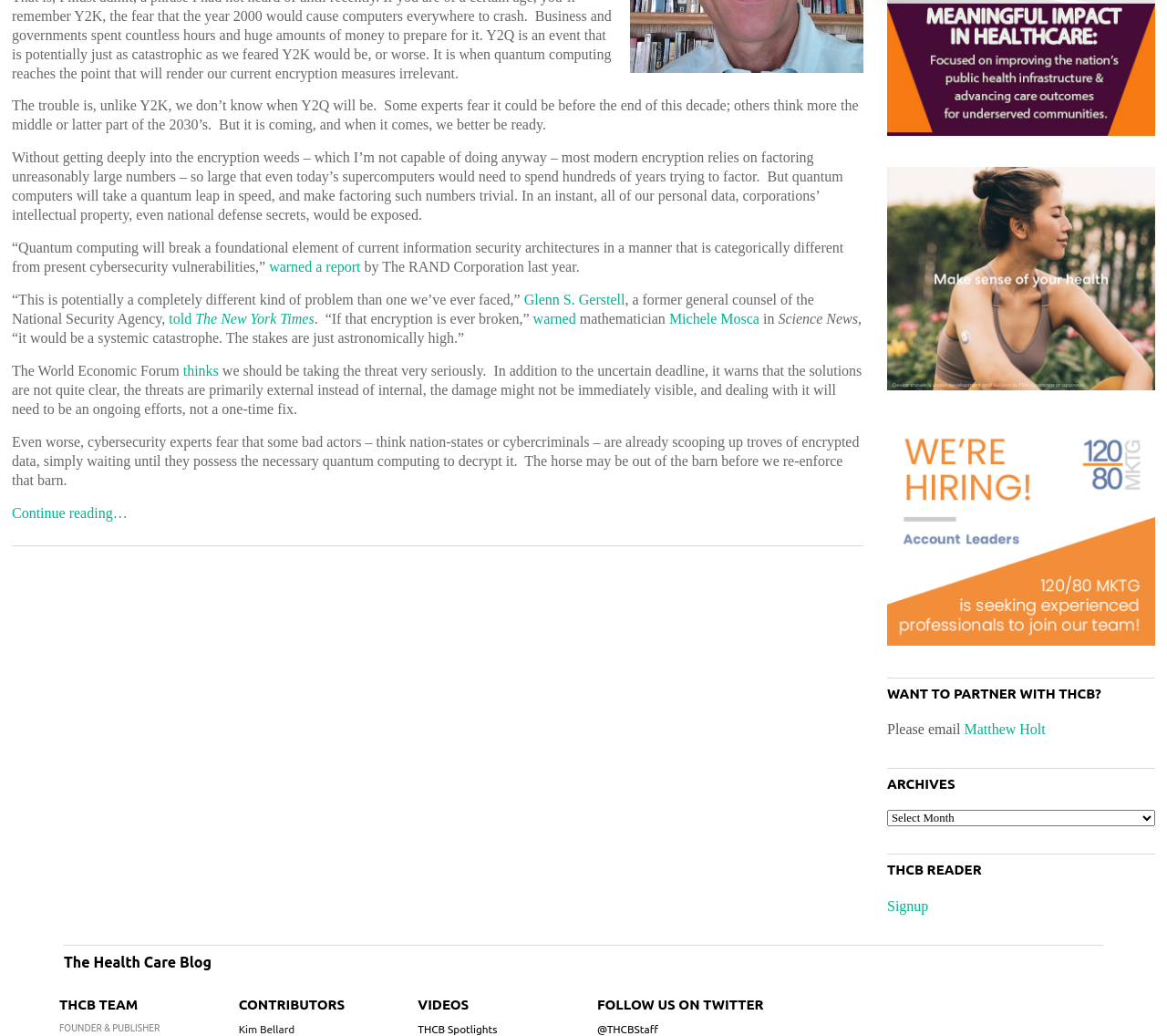Find and provide the bounding box coordinates for the UI element described with: "Michele Mosca".

[0.573, 0.3, 0.651, 0.315]